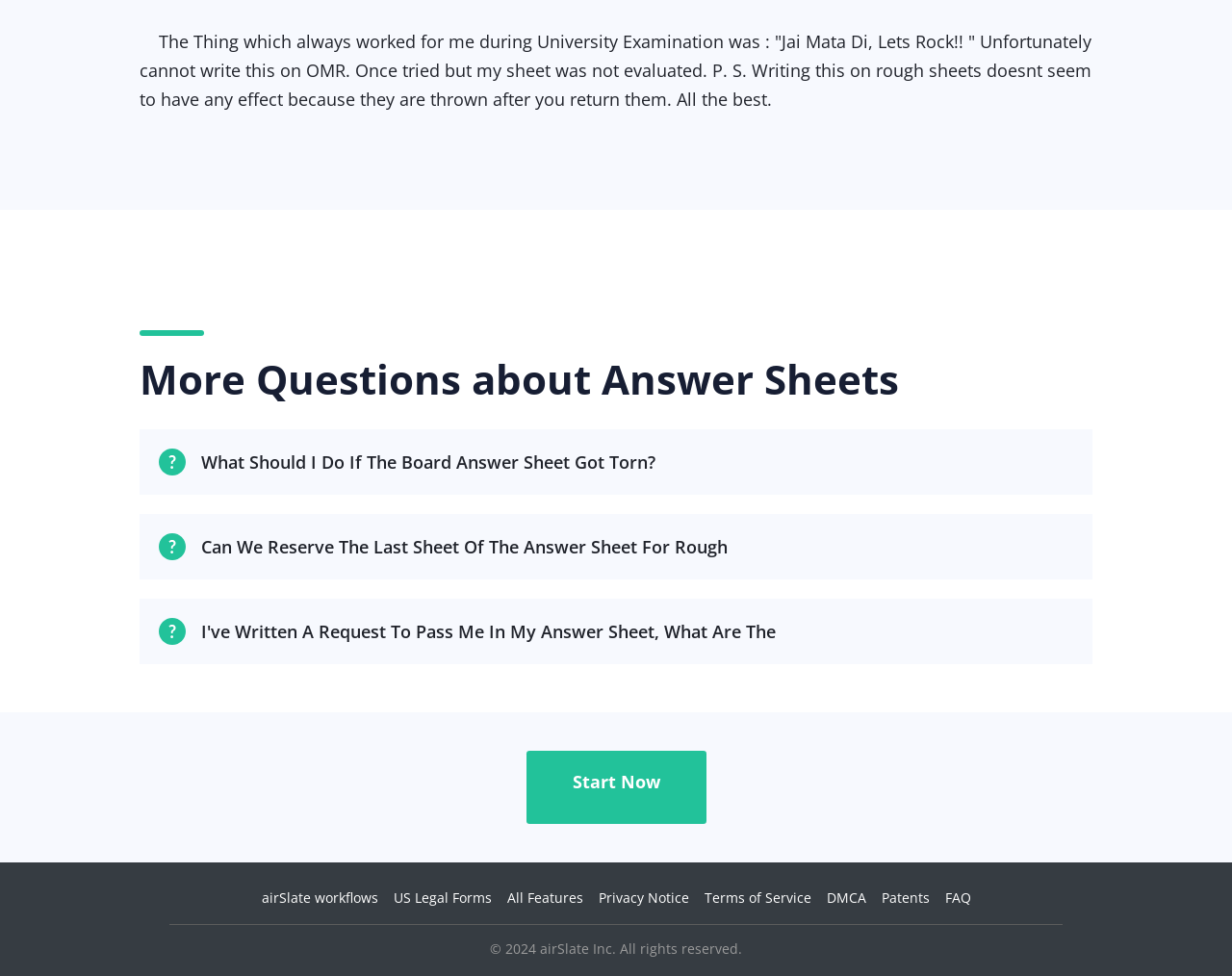Refer to the screenshot and give an in-depth answer to this question: What is the copyright year of the webpage?

The copyright year is mentioned at the bottom of the webpage, stating '© 2024 airSlate Inc. All rights reserved'.